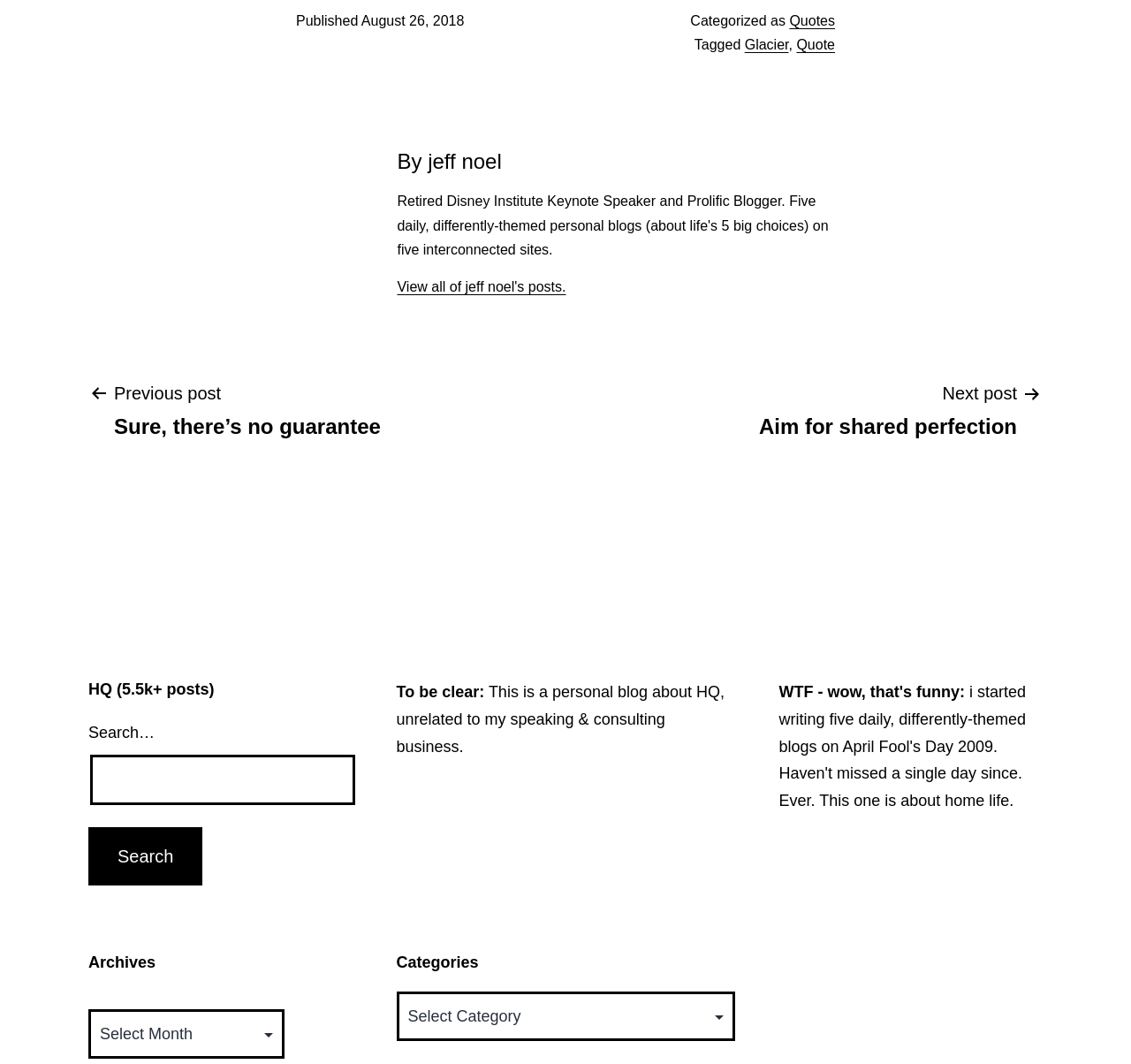Based on the image, please respond to the question with as much detail as possible:
What is the category of the post?

I found the category by looking at the link element 'Quotes' which is a sibling of the static text element 'Categorized as'.